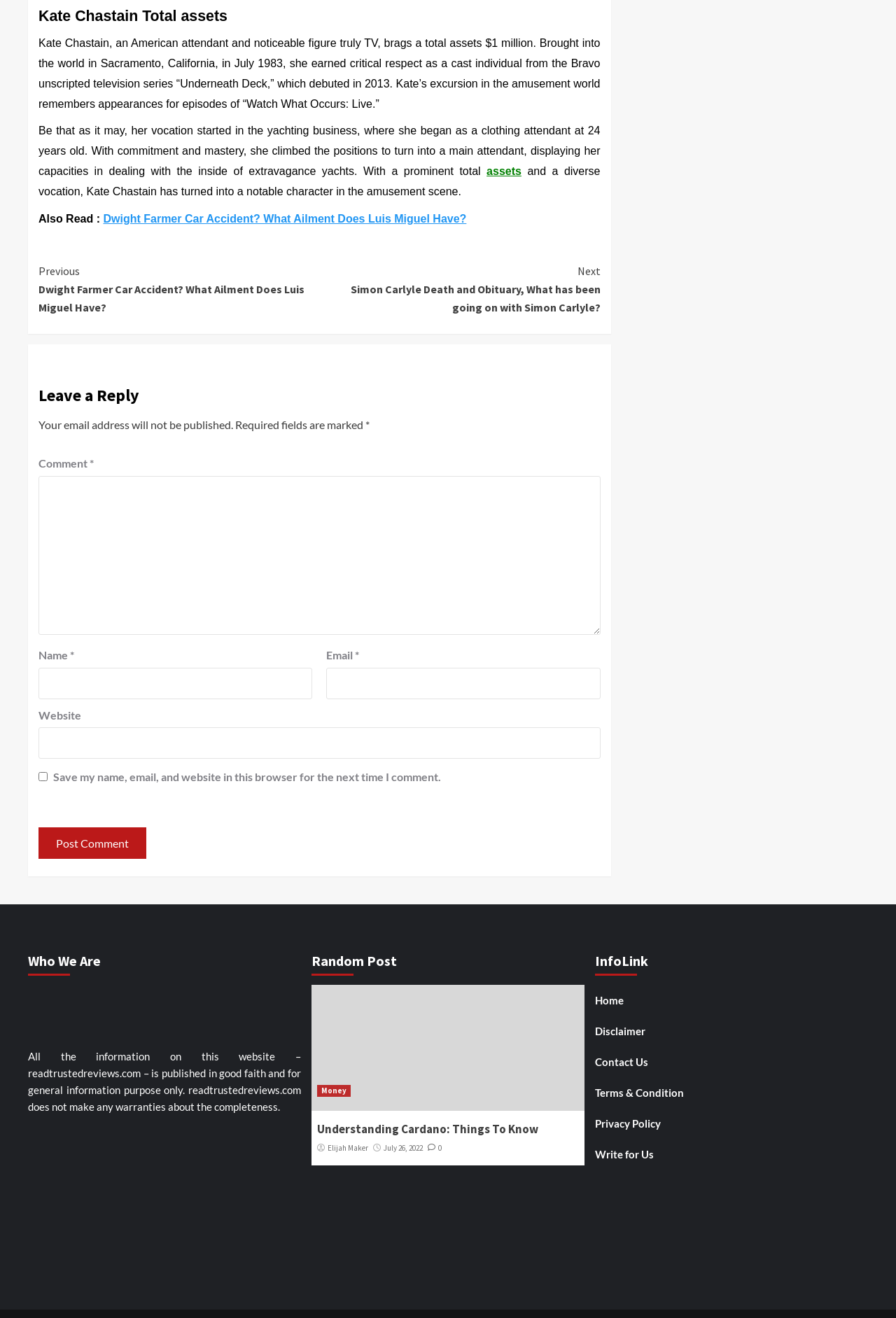Find the bounding box coordinates of the clickable element required to execute the following instruction: "Click the 'Home' link". Provide the coordinates as four float numbers between 0 and 1, i.e., [left, top, right, bottom].

[0.664, 0.753, 0.969, 0.773]